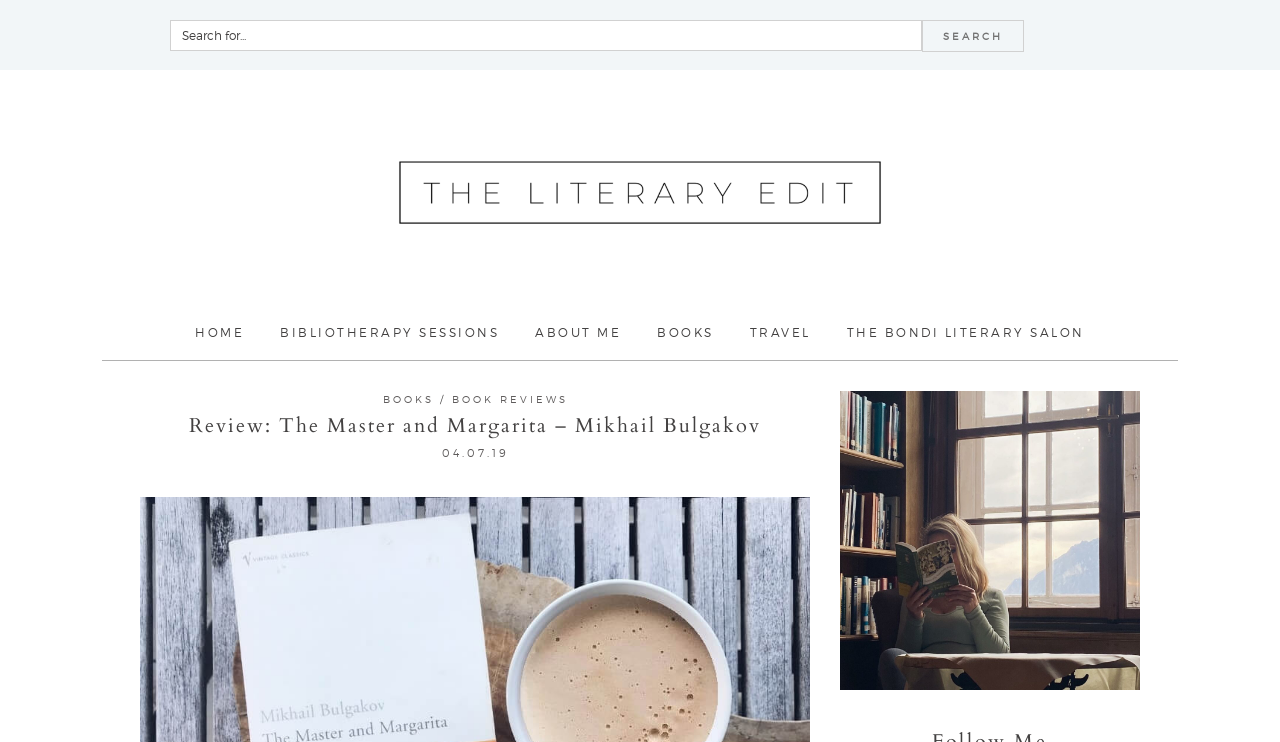Detail the various sections and features present on the webpage.

The webpage is a book review page on The Literary Edit, a blog by freelance writer and book blogger Lucy Pearson. At the top left corner, there is a search bar with a label "Search for:" and a search button with the text "SEARCH". Below the search bar, there is a navigation menu with links to different sections of the blog, including "HOME", "BIBLIOTHERAPY SESSIONS", "ABOUT ME", "BOOKS", "TRAVEL", and "THE BONDI LITERARY SALON".

On the top right corner, there is a logo of The Literary Edit, which is an image. Below the logo, there is a horizontal menu with links to "BOOKS" and "BOOK REVIEWS". The main content of the page is a book review of "The Master and Margarita" by Mikhail Bulgakov, with a heading that includes the title of the review and the author's name. The review is dated "04.07.19". To the right of the review heading, there is an image of Lucy Pearson, the book blogger.

There are two links to The Literary Edit, one at the top left corner and another at the top center of the page. The page has a total of 7 links to different sections of the blog, and 2 images, one of which is the logo of The Literary Edit and the other is the image of Lucy Pearson.